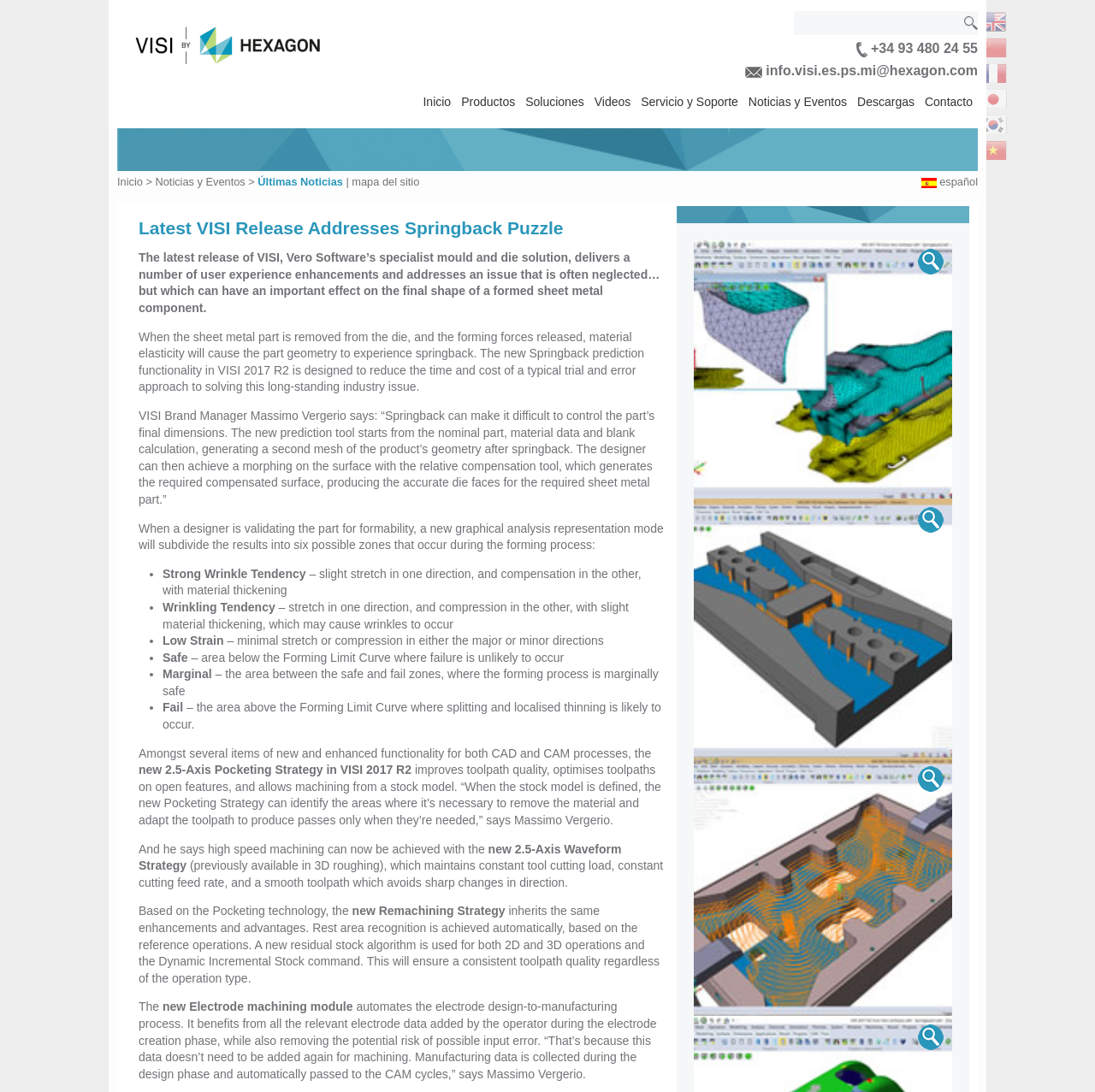Please find the bounding box coordinates of the element that must be clicked to perform the given instruction: "contact us". The coordinates should be four float numbers from 0 to 1, i.e., [left, top, right, bottom].

[0.68, 0.058, 0.893, 0.072]